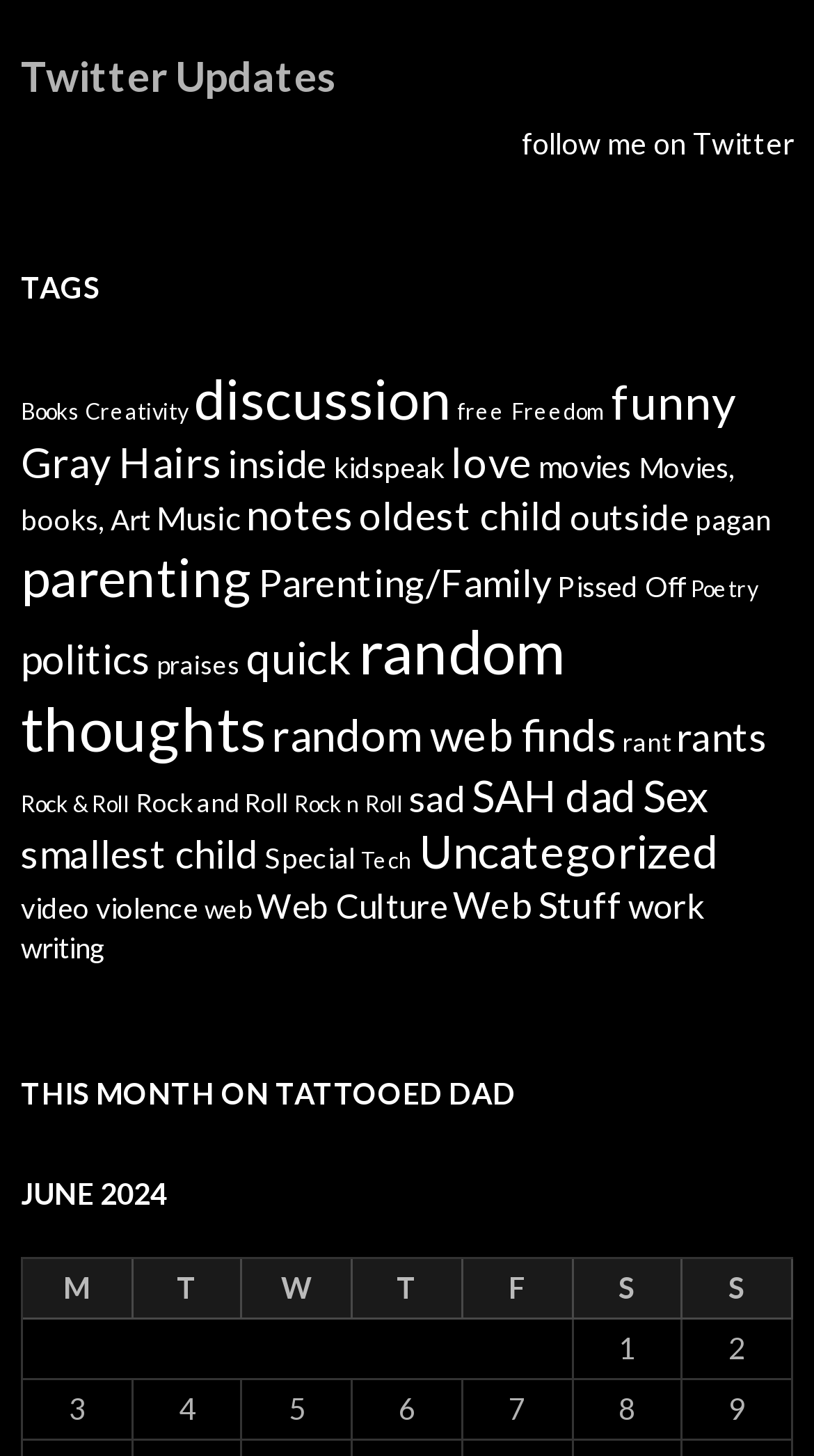Identify the bounding box for the UI element described as: "smallest child". The coordinates should be four float numbers between 0 and 1, i.e., [left, top, right, bottom].

[0.026, 0.57, 0.318, 0.602]